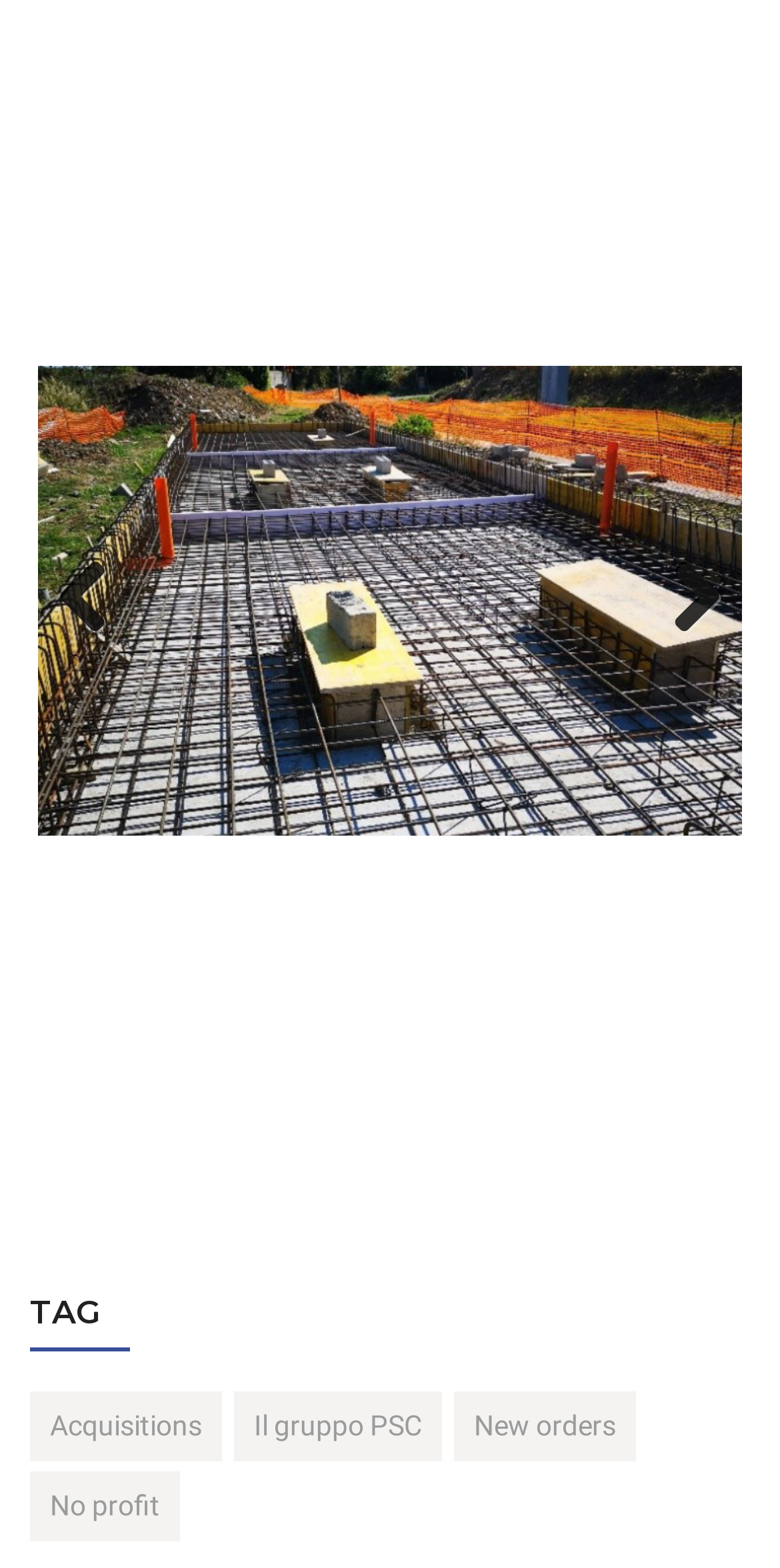Please identify the bounding box coordinates of the area that needs to be clicked to fulfill the following instruction: "Read about working in BEIS Digital."

None